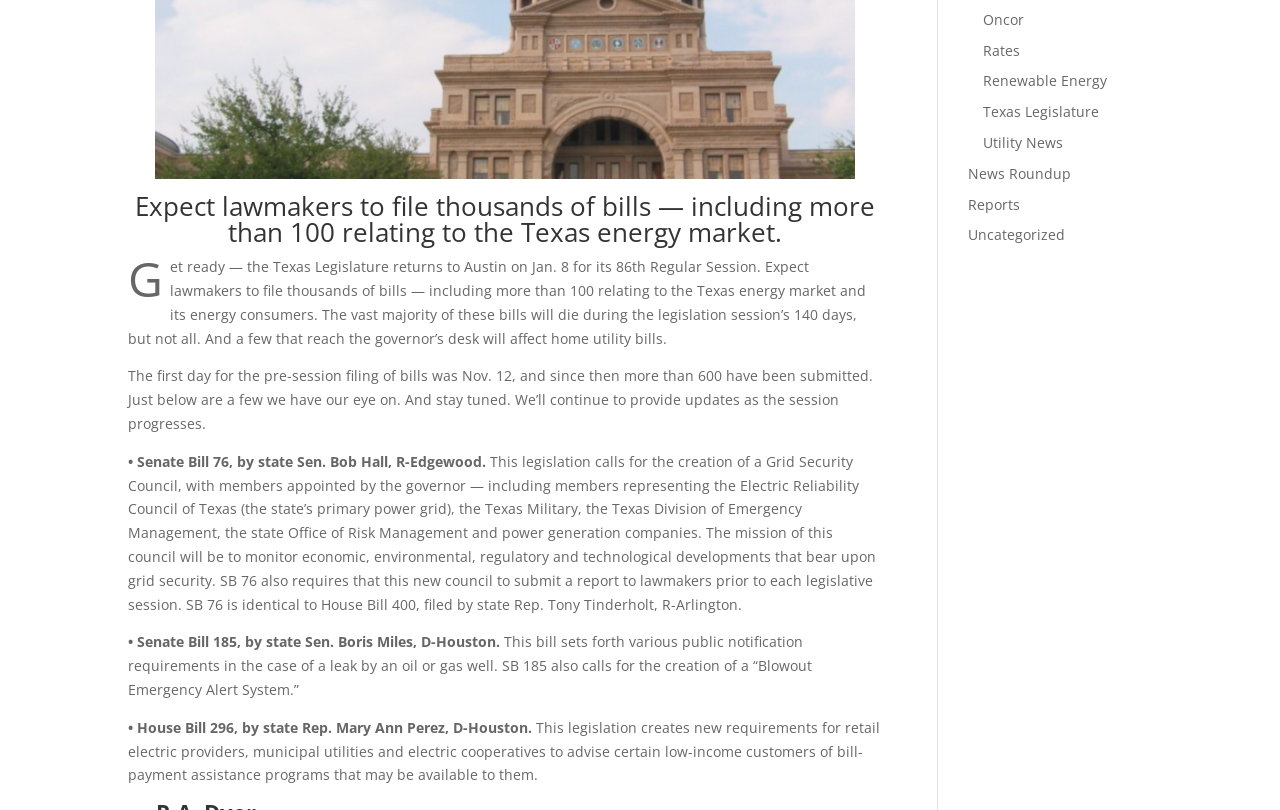Identify the bounding box for the UI element described as: "Utility News". Ensure the coordinates are four float numbers between 0 and 1, formatted as [left, top, right, bottom].

[0.768, 0.164, 0.831, 0.188]